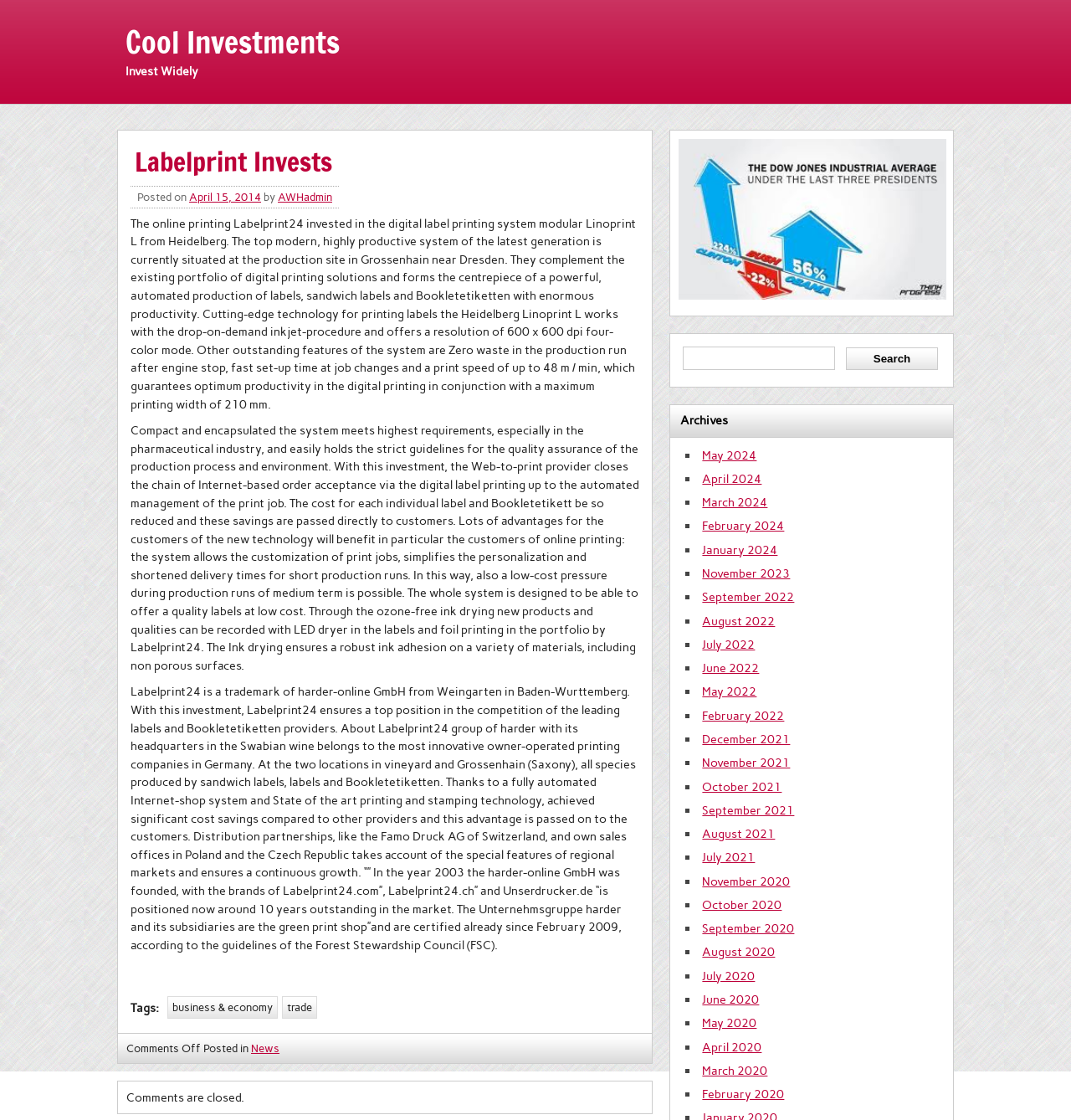Provide a one-word or short-phrase response to the question:
What is the maximum printing width of the Linoprint L?

210 mm